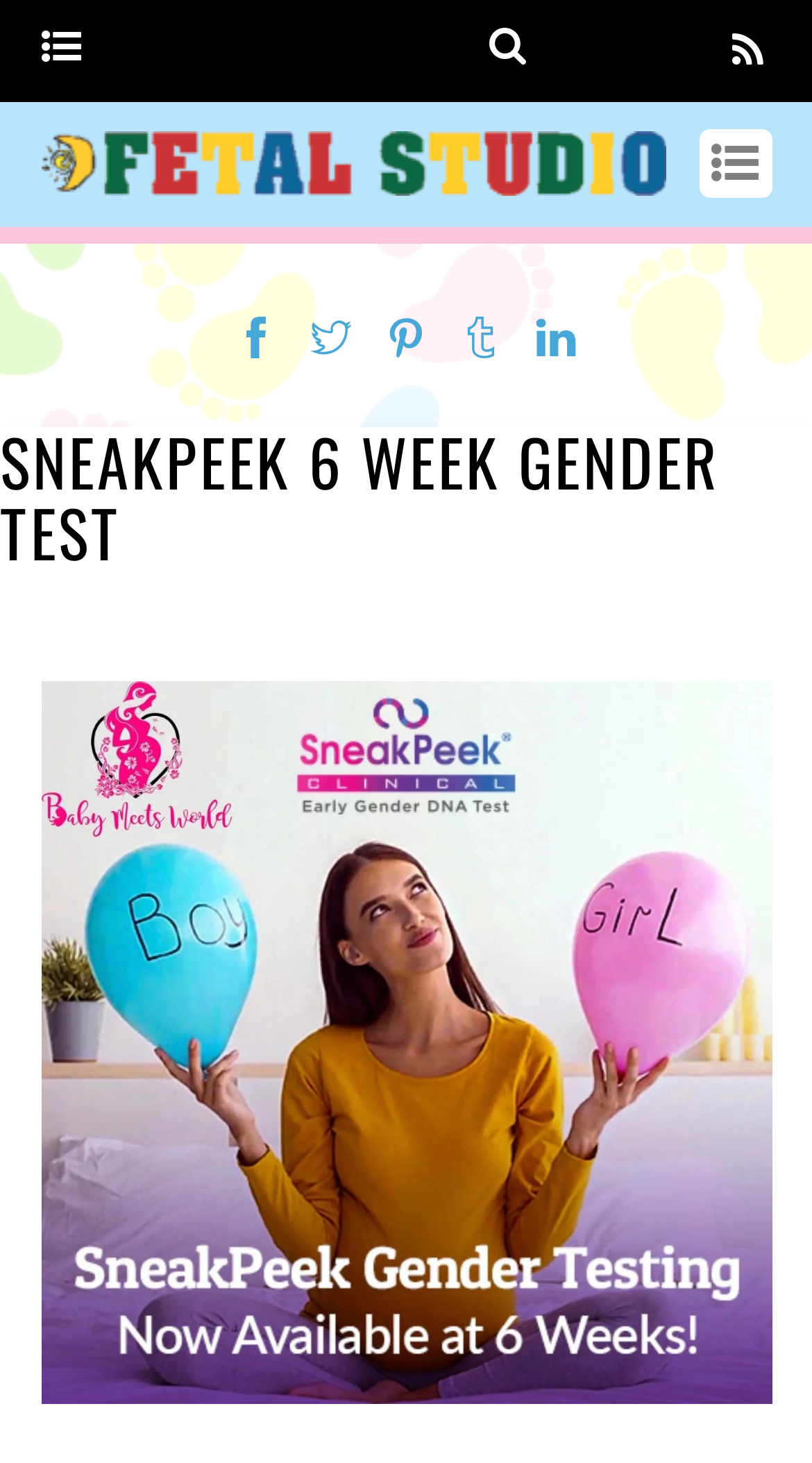How many social media links are there?
Please elaborate on the answer to the question with detailed information.

I counted the number of link elements with social media platform names such as 'facebook', 'twitter', 'pinterest', 'tumbler', and 'linkedin', and found that there are 5 social media links in total.